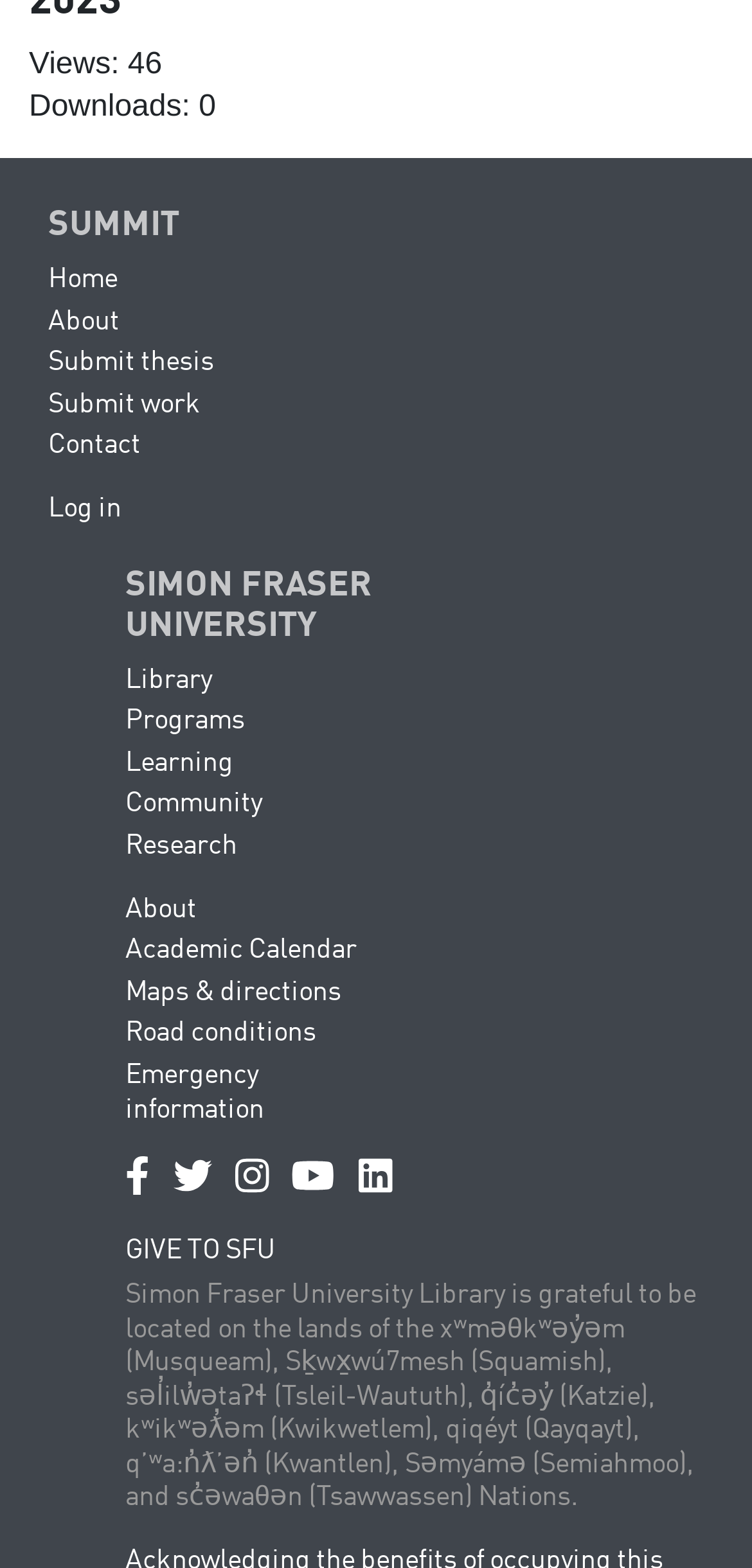Please locate the clickable area by providing the bounding box coordinates to follow this instruction: "Click the 'Log in' link".

[0.064, 0.316, 0.162, 0.333]